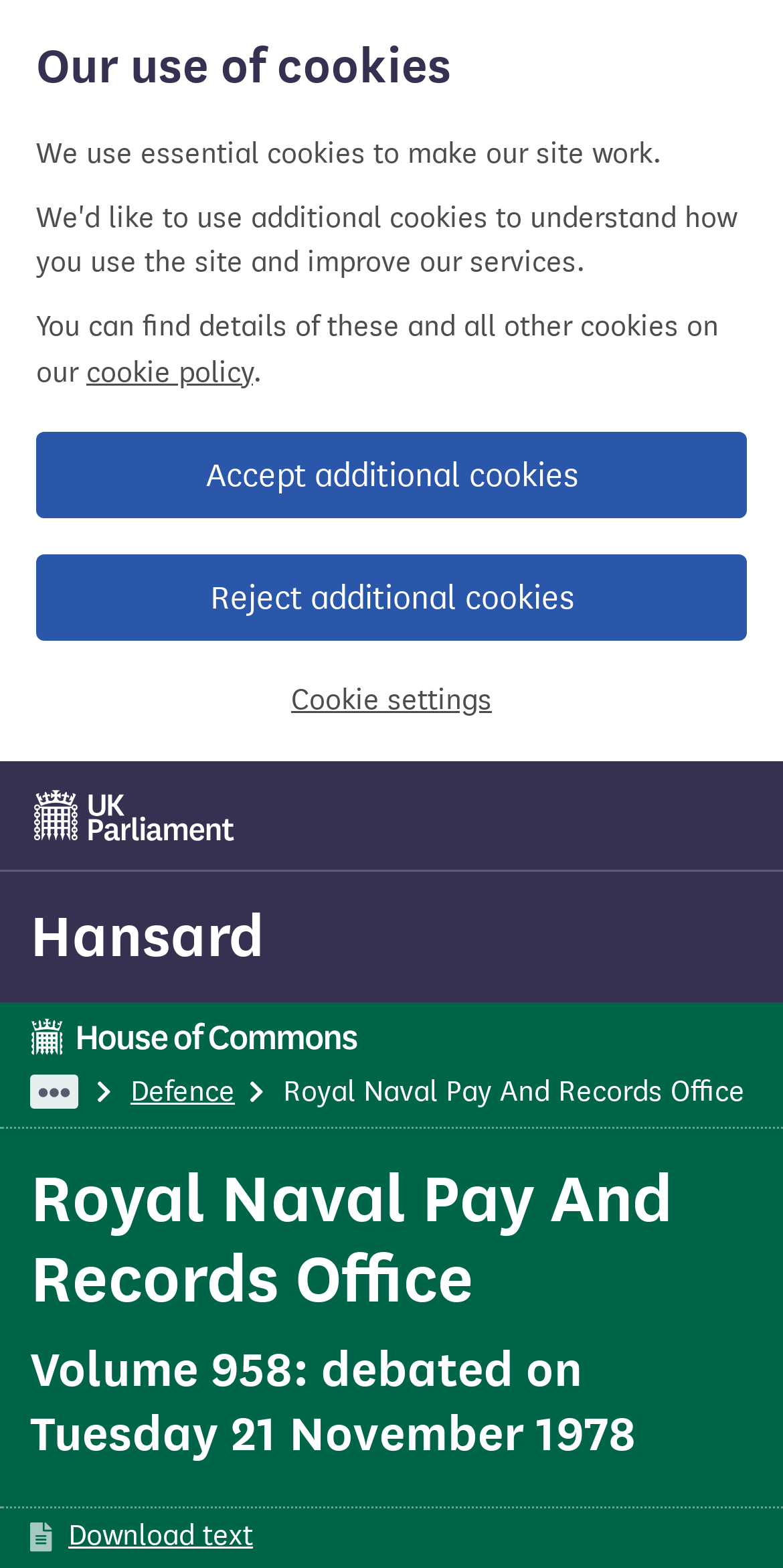Highlight the bounding box coordinates of the region I should click on to meet the following instruction: "go to UK Parliament".

[0.038, 0.492, 0.305, 0.548]